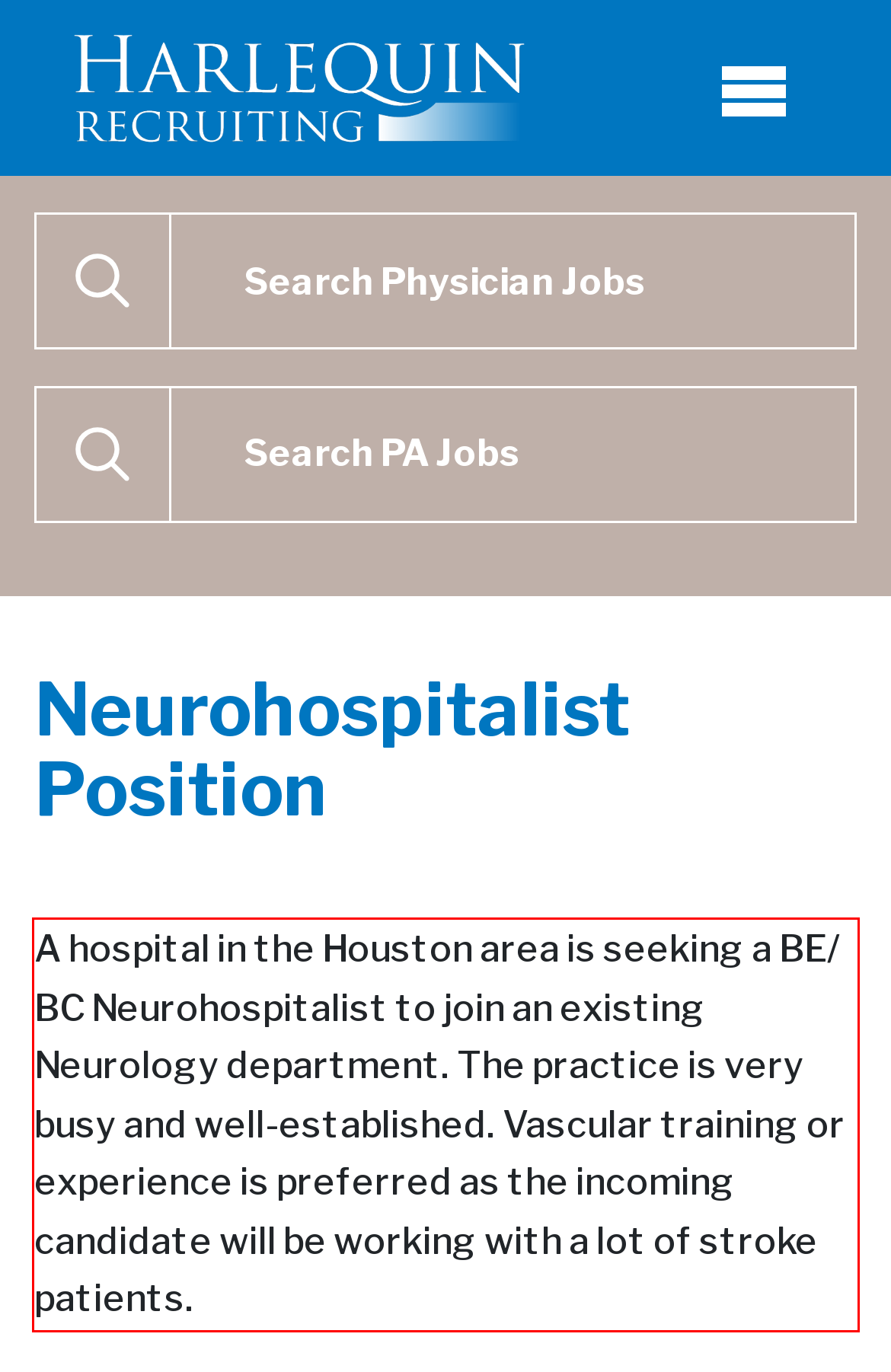You are given a screenshot showing a webpage with a red bounding box. Perform OCR to capture the text within the red bounding box.

A hospital in the Houston area is seeking a BE/ BC Neurohospitalist to join an existing Neurology department. The practice is very busy and well-established. Vascular training or experience is preferred as the incoming candidate will be working with a lot of stroke patients.